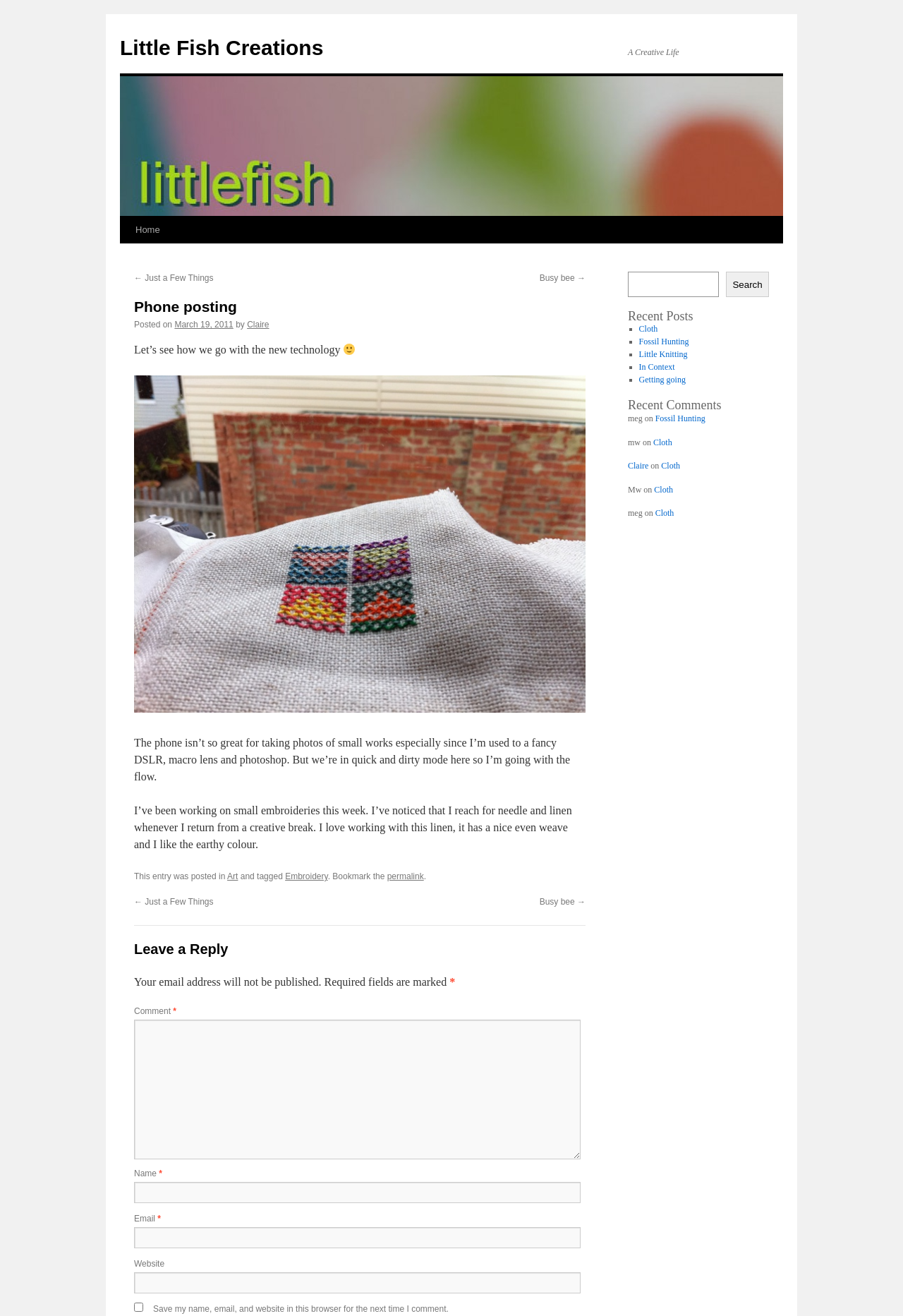Please specify the bounding box coordinates of the clickable region necessary for completing the following instruction: "View the 'Recent Posts'". The coordinates must consist of four float numbers between 0 and 1, i.e., [left, top, right, bottom].

[0.695, 0.235, 0.852, 0.245]